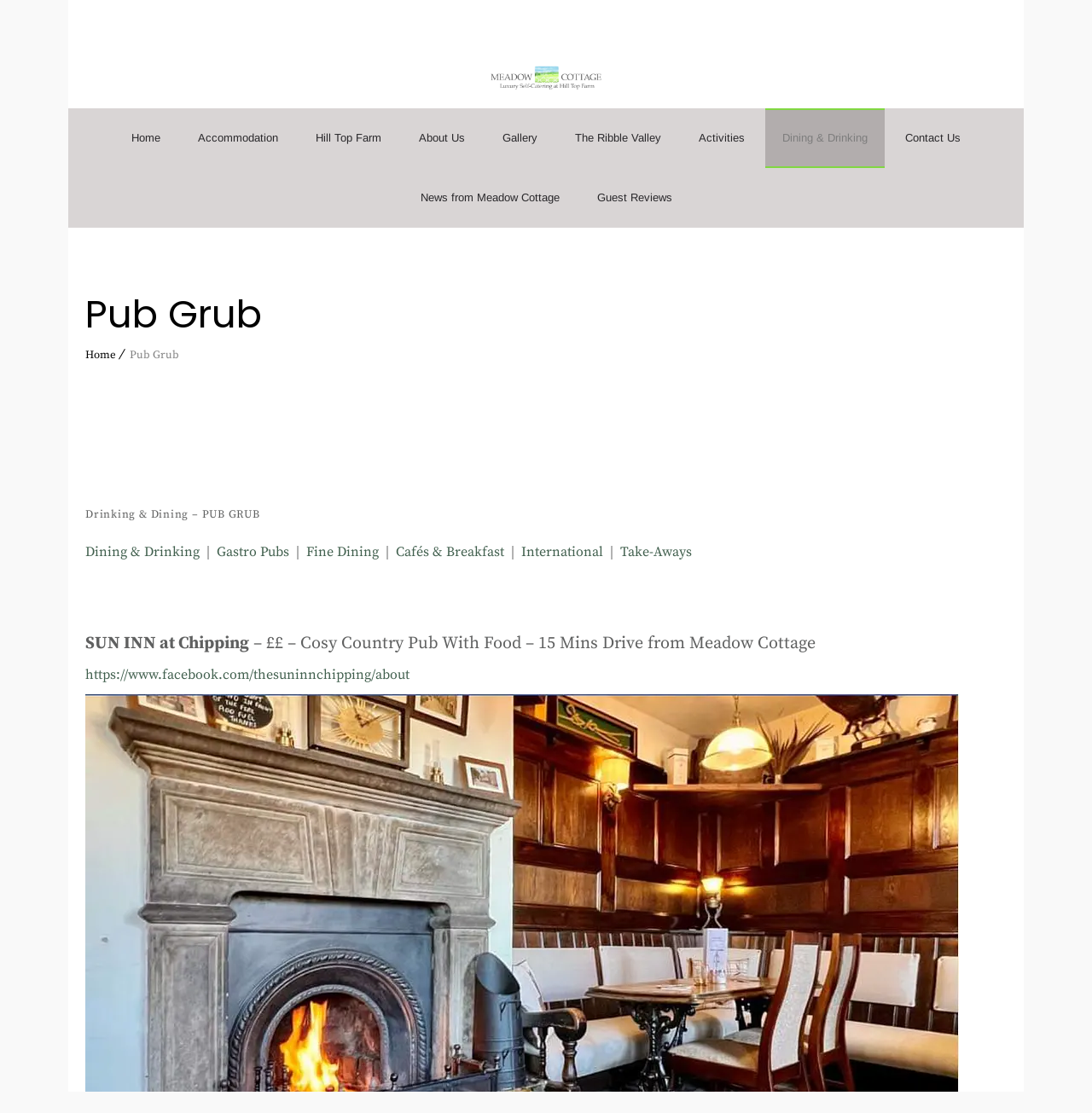Please find the bounding box for the following UI element description. Provide the coordinates in (top-left x, top-left y, bottom-right x, bottom-right y) format, with values between 0 and 1: News from Meadow Cottage

[0.369, 0.151, 0.528, 0.205]